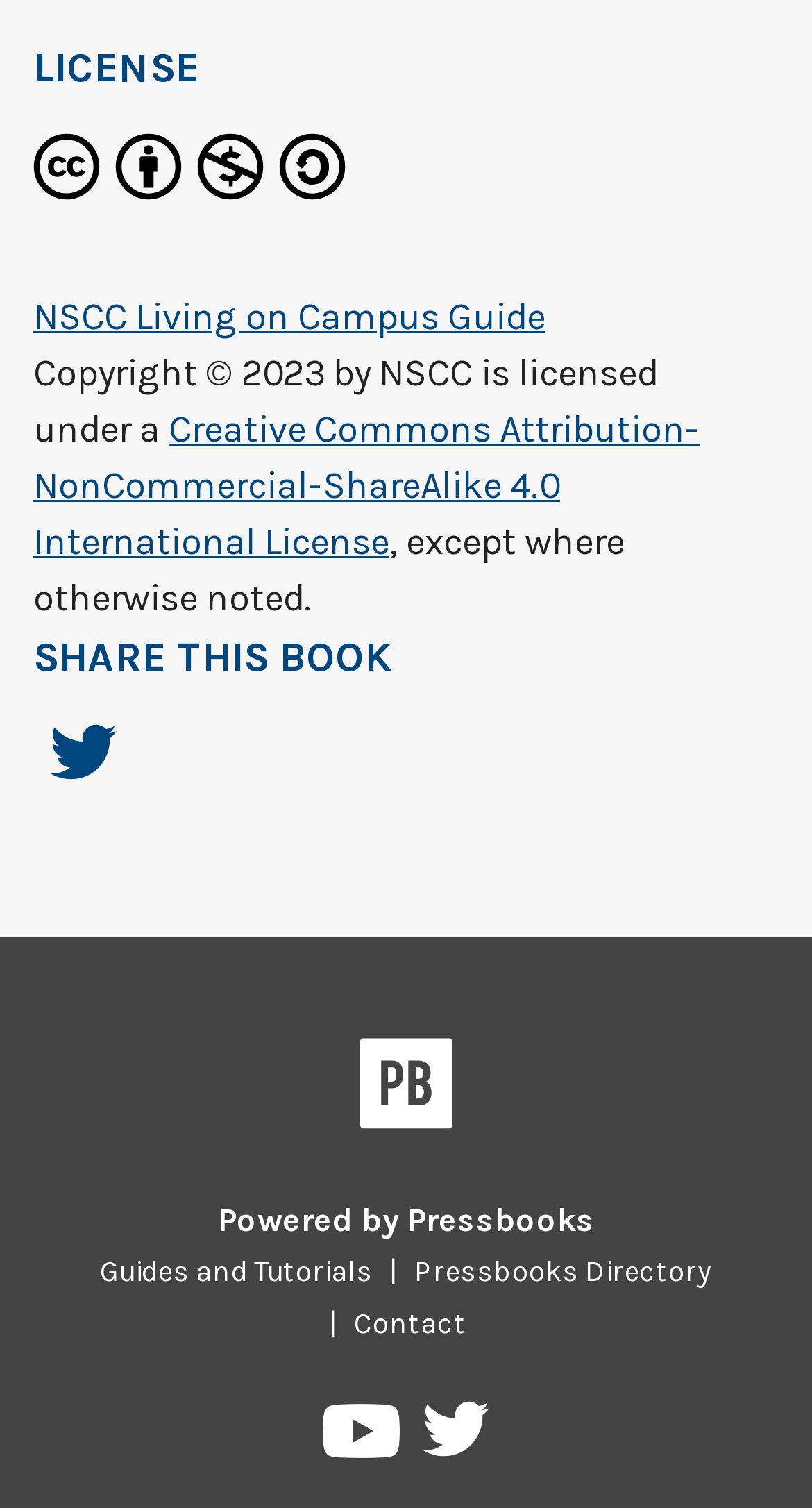Given the content of the image, can you provide a detailed answer to the question?
What is the logo at the bottom of the page?

The logo at the bottom of the page is identified by the image 'Logo for Pressbooks' which is a child element of the link 'Logo for Pressbooks'.